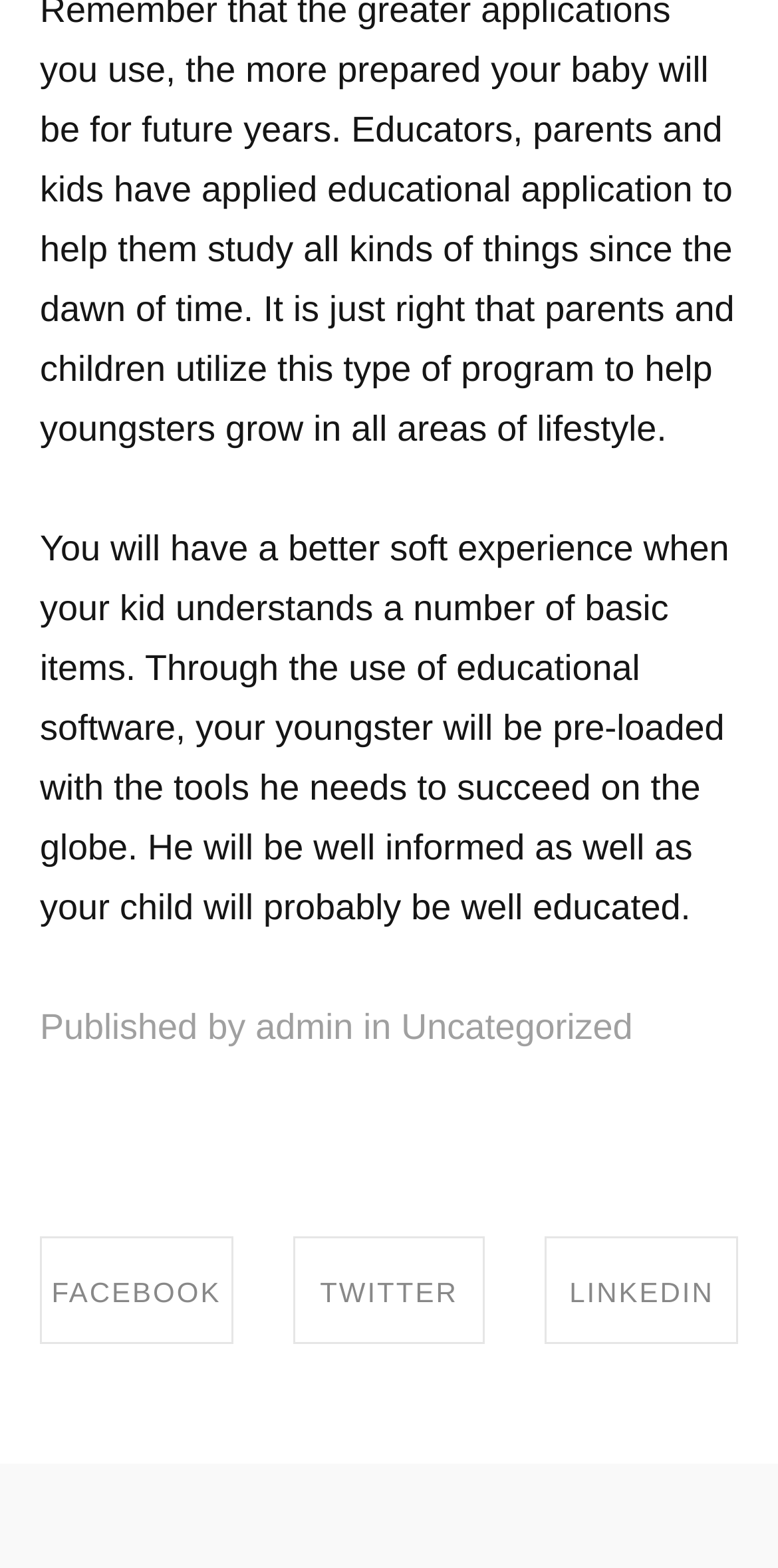Give a one-word or short phrase answer to the question: 
Who is the publisher of the article?

Admin